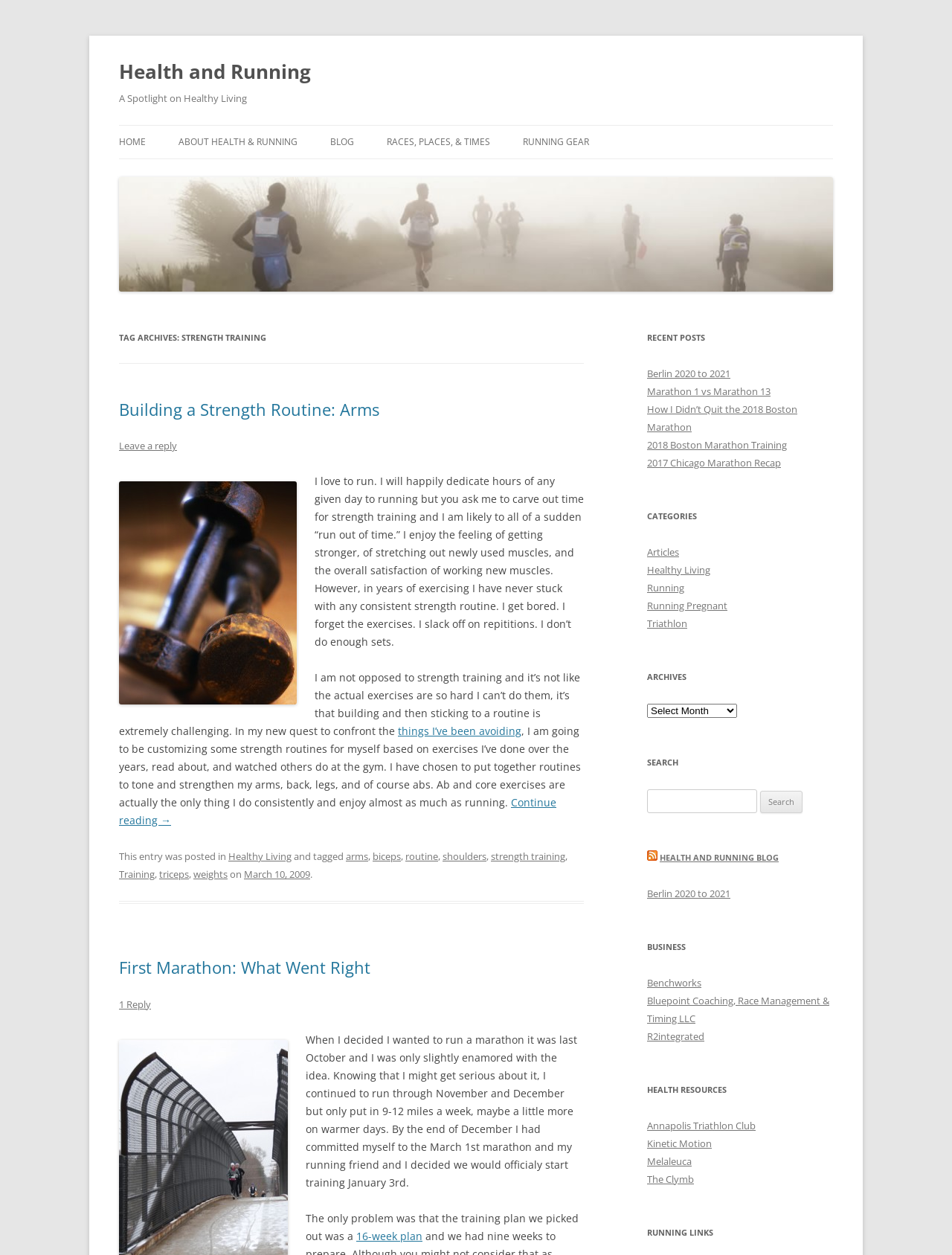What is the title of the second recent post? Based on the screenshot, please respond with a single word or phrase.

Marathon 1 vs Marathon 13